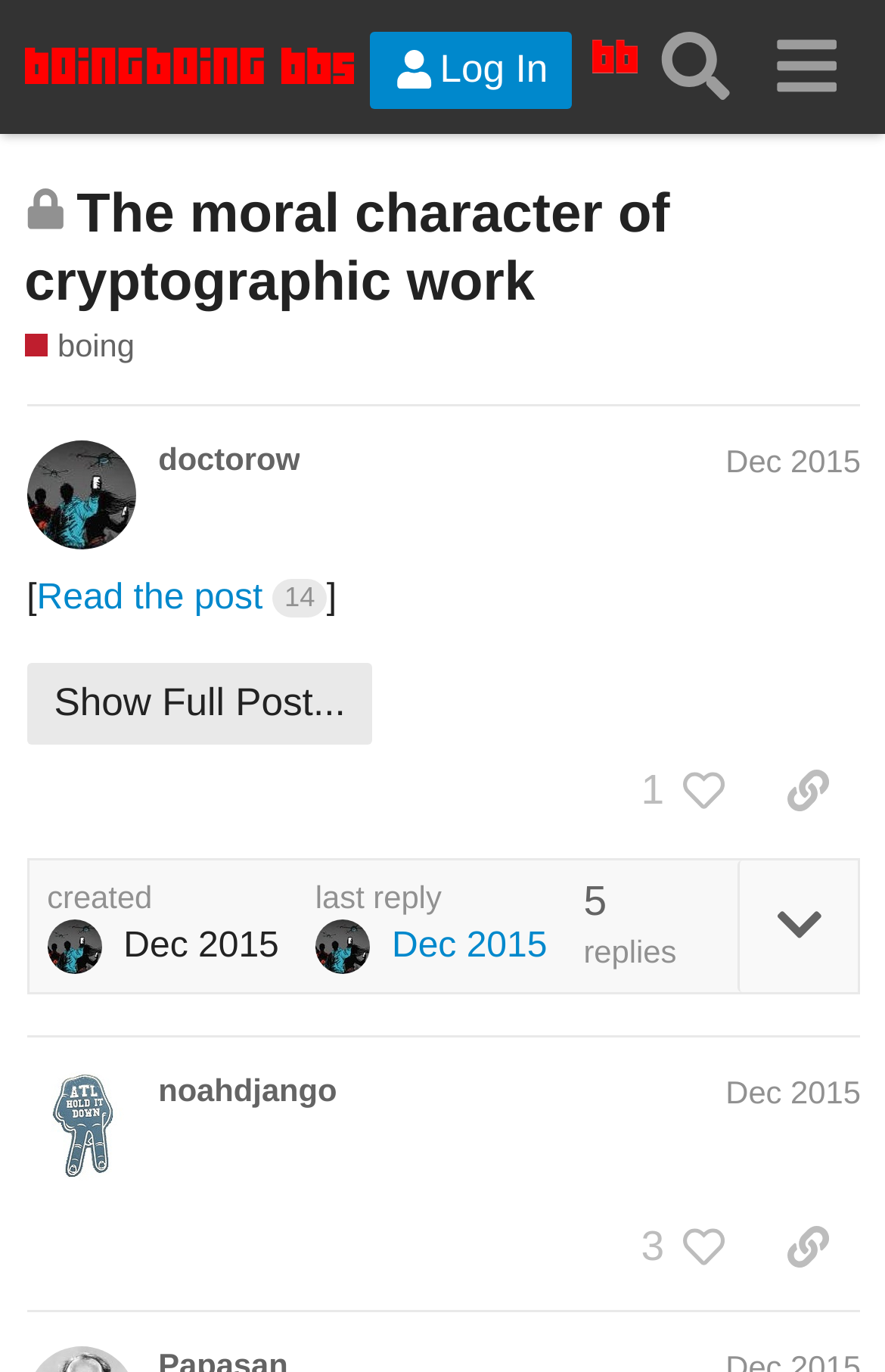How many replies are there in the discussion?
Please give a detailed and thorough answer to the question, covering all relevant points.

The number of replies can be determined by looking at the static text element with a bounding box of [0.659, 0.68, 0.764, 0.707], which says 'replies'. However, the exact number of replies is not explicitly stated on the webpage.